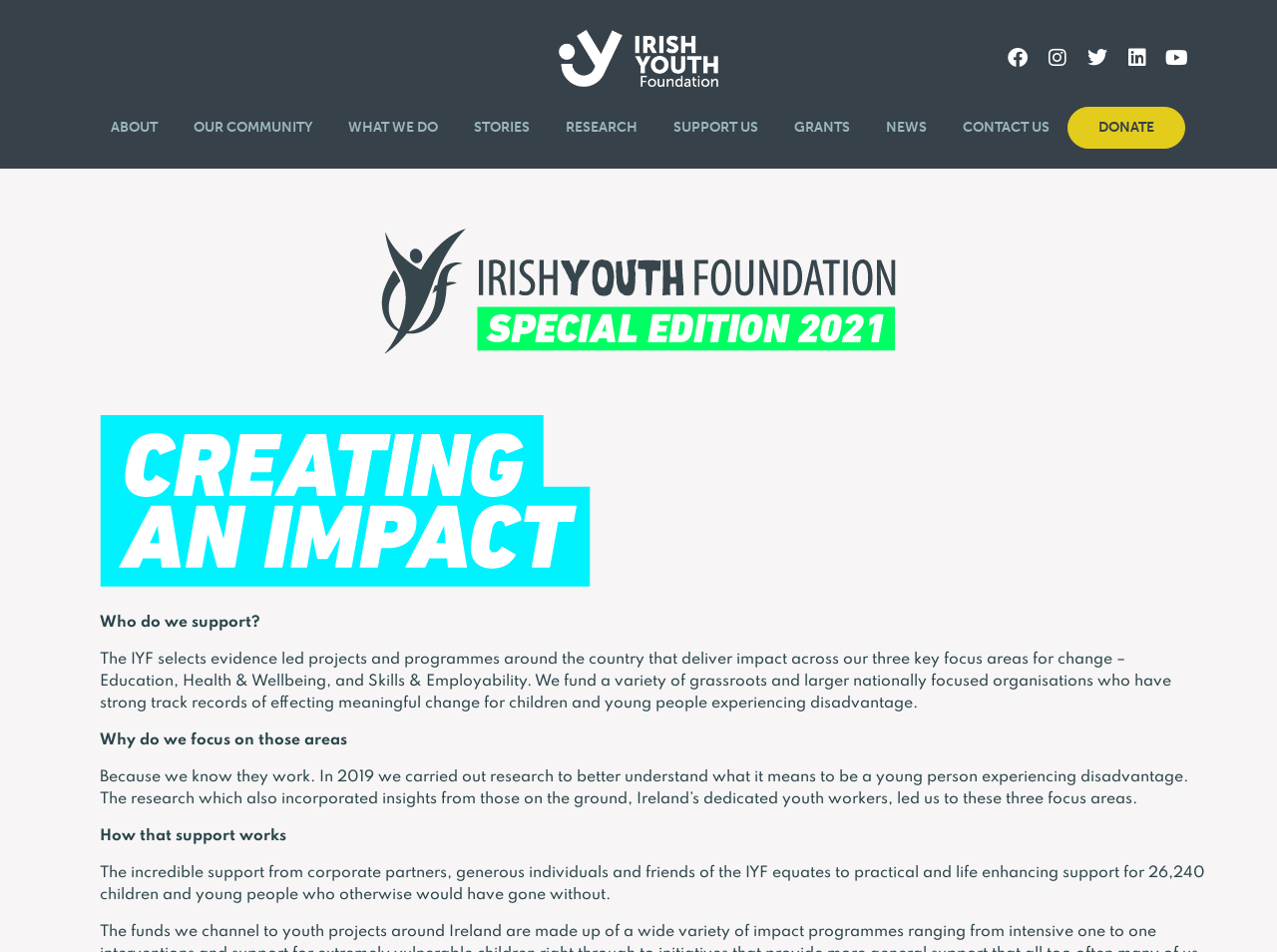Please give the bounding box coordinates of the area that should be clicked to fulfill the following instruction: "Donate to the organization". The coordinates should be in the format of four float numbers from 0 to 1, i.e., [left, top, right, bottom].

[0.836, 0.112, 0.928, 0.156]